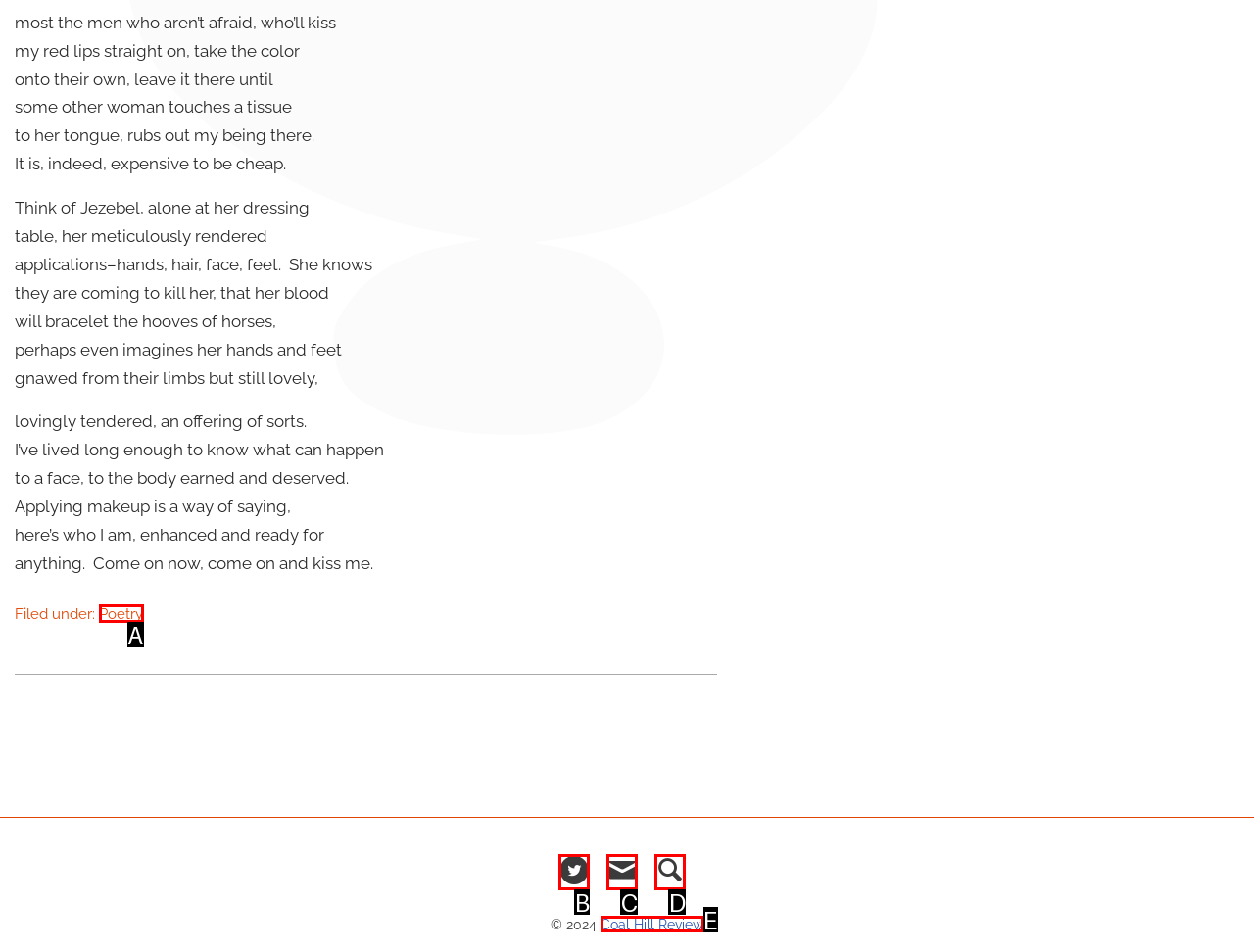Identify the bounding box that corresponds to: Email
Respond with the letter of the correct option from the provided choices.

C